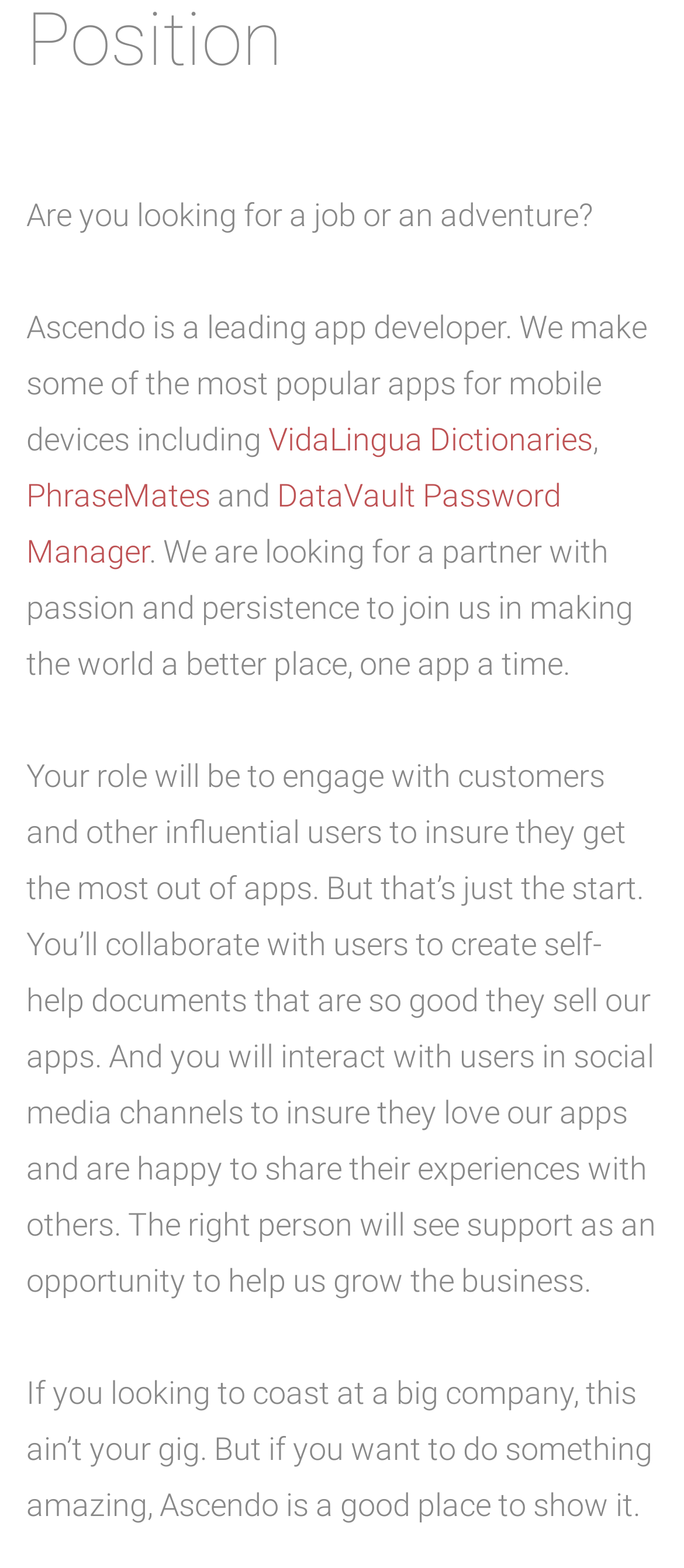Identify the bounding box coordinates for the UI element described by the following text: "PhraseMates". Provide the coordinates as four float numbers between 0 and 1, in the format [left, top, right, bottom].

[0.038, 0.304, 0.308, 0.328]